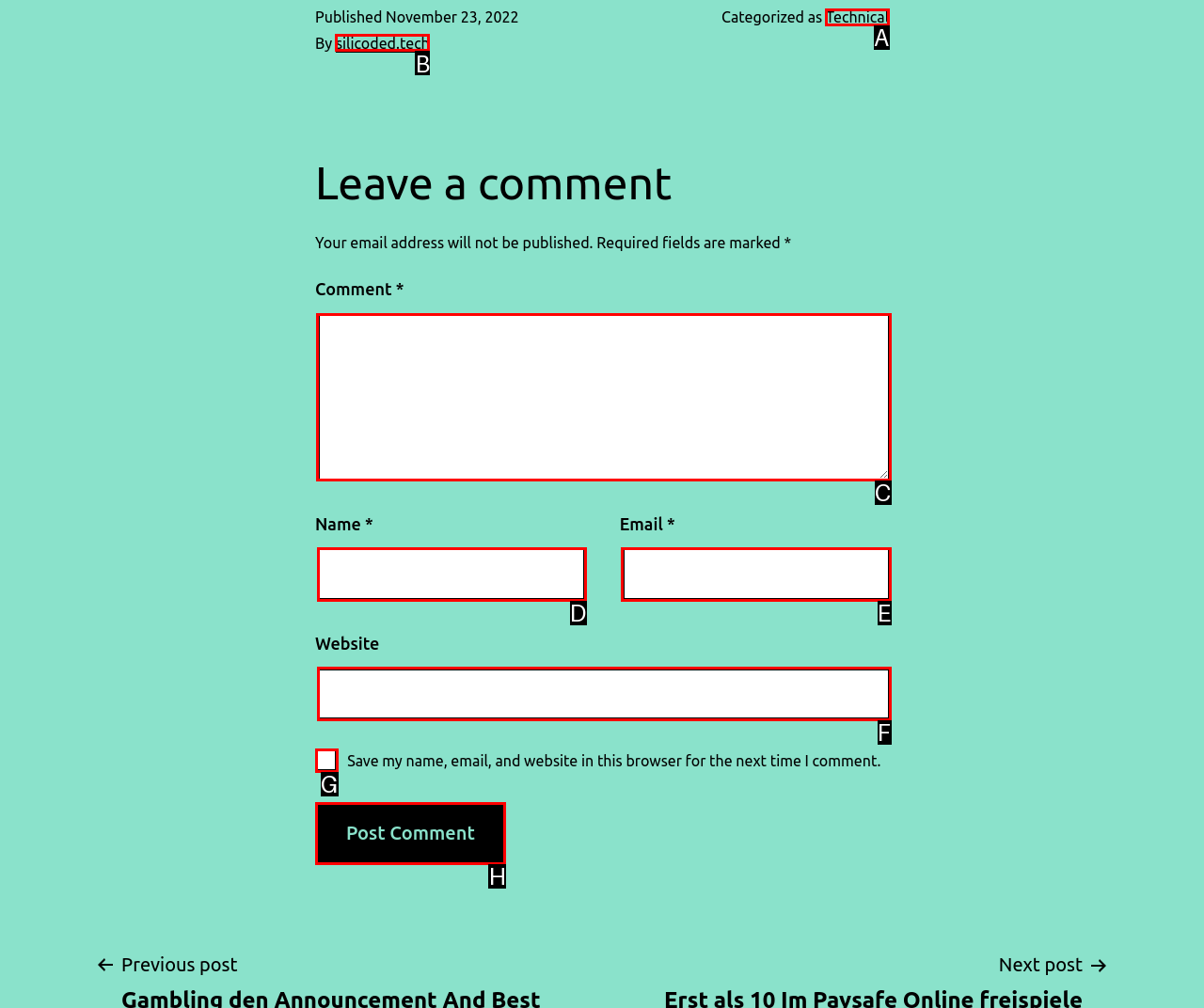Identify the correct UI element to click for the following task: Enter your comment Choose the option's letter based on the given choices.

C